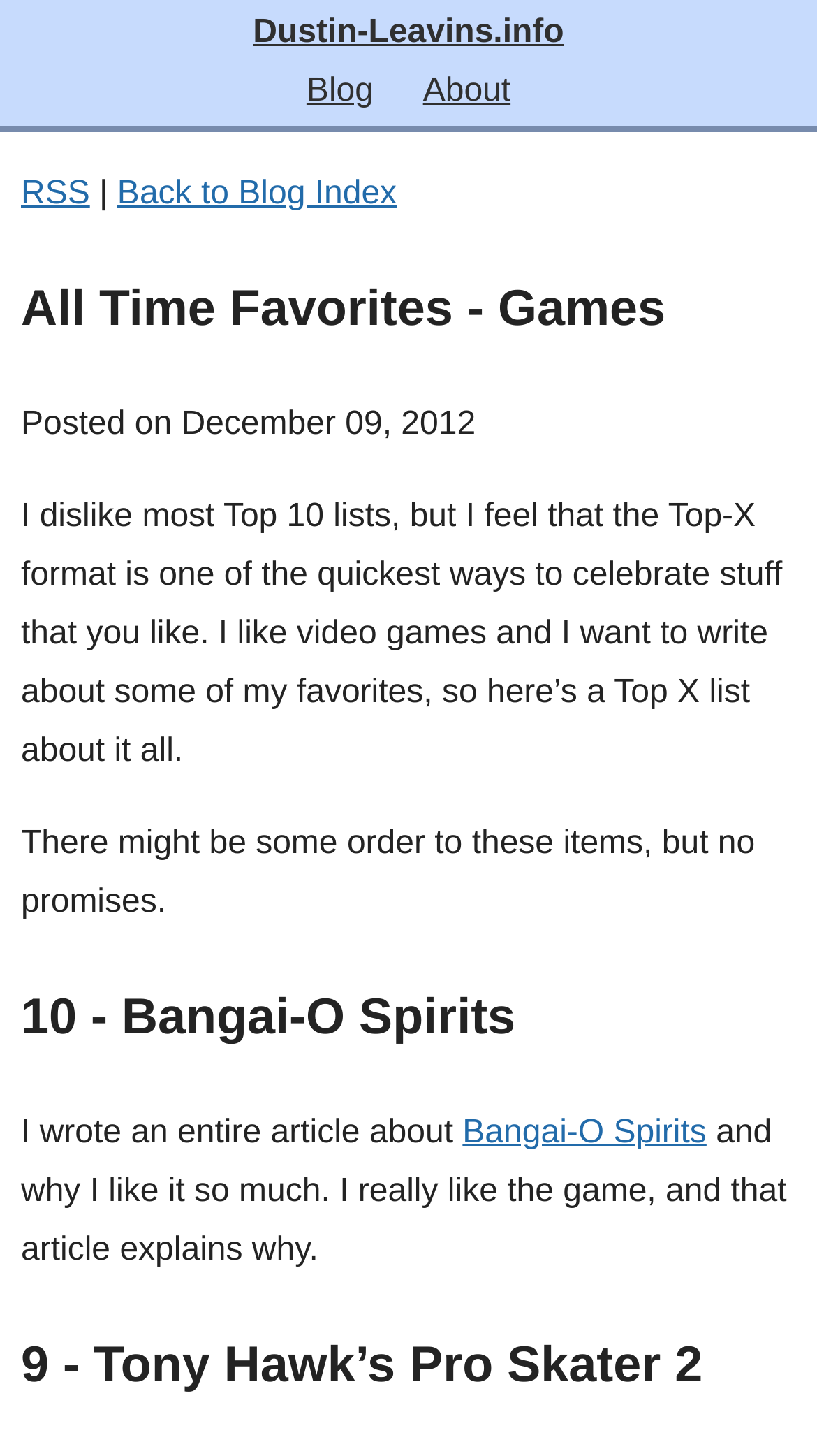What is the purpose of the blog post?
Please give a detailed and elaborate answer to the question based on the image.

I inferred the purpose of the blog post by reading the introductory paragraph, which says 'I like video games and I want to write about some of my favorites, so here’s a Top X list about it all'.